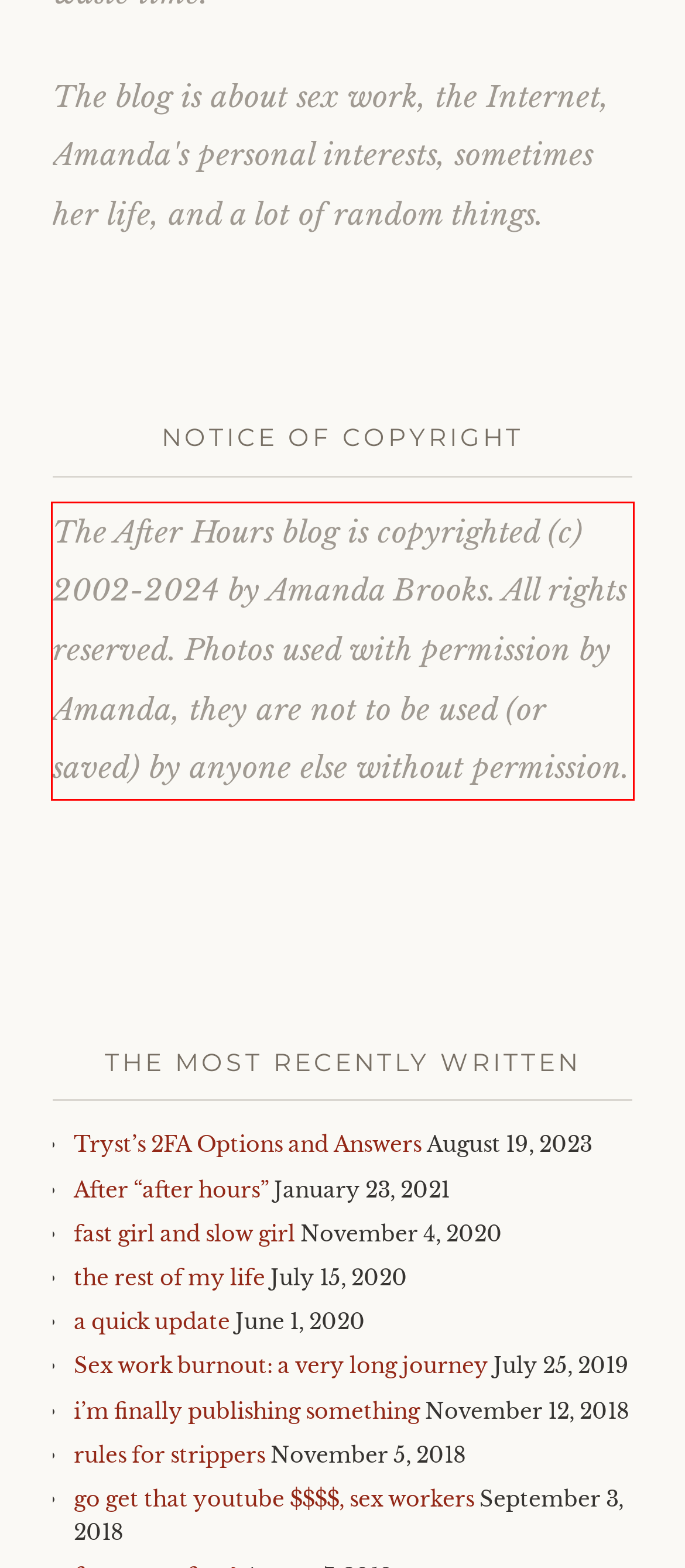Please analyze the provided webpage screenshot and perform OCR to extract the text content from the red rectangle bounding box.

The After Hours blog is copyrighted (c) 2002-2024 by Amanda Brooks. All rights reserved. Photos used with permission by Amanda, they are not to be used (or saved) by anyone else without permission.